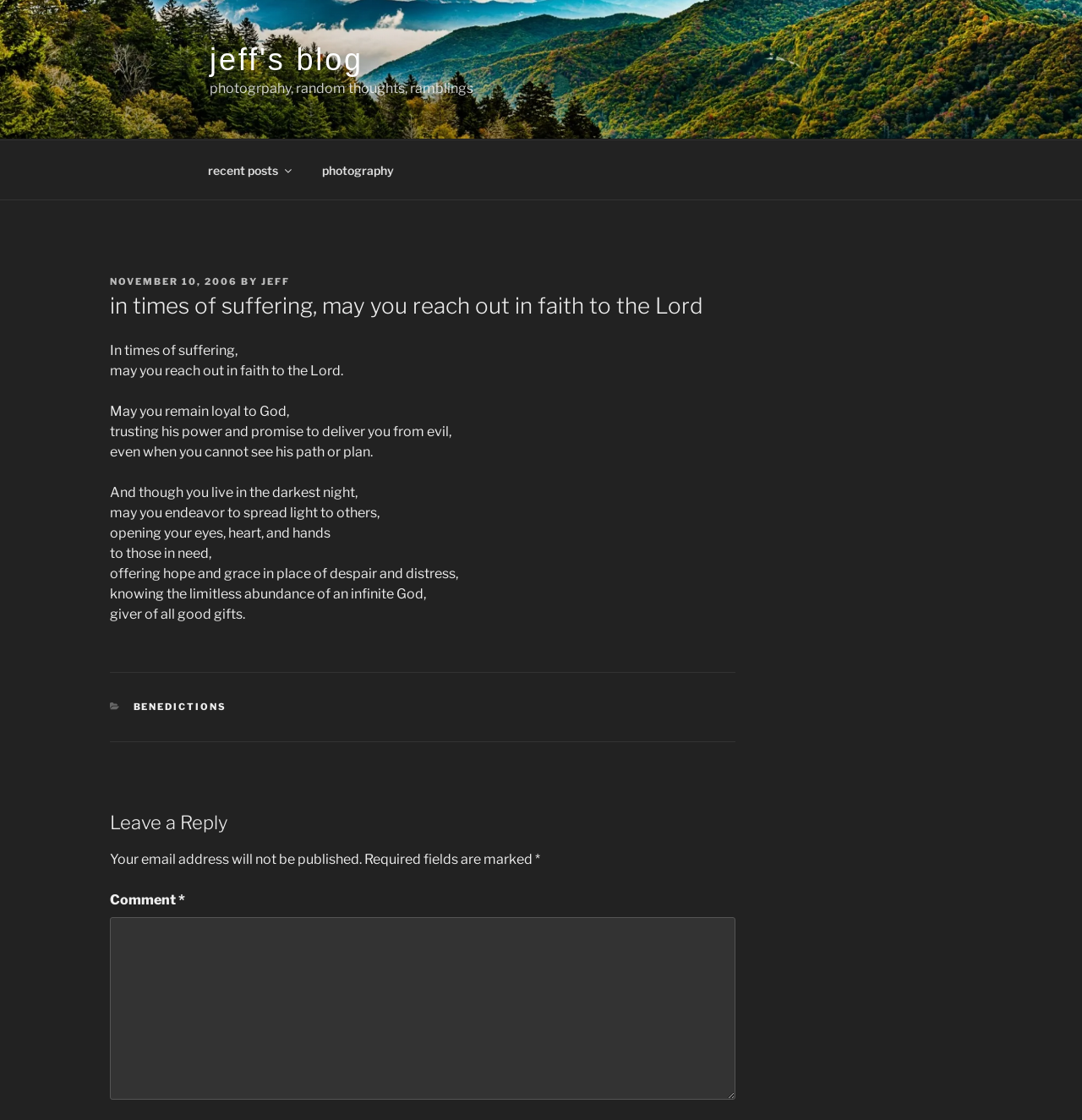Please find the bounding box for the UI component described as follows: "Terms & Conditions".

None